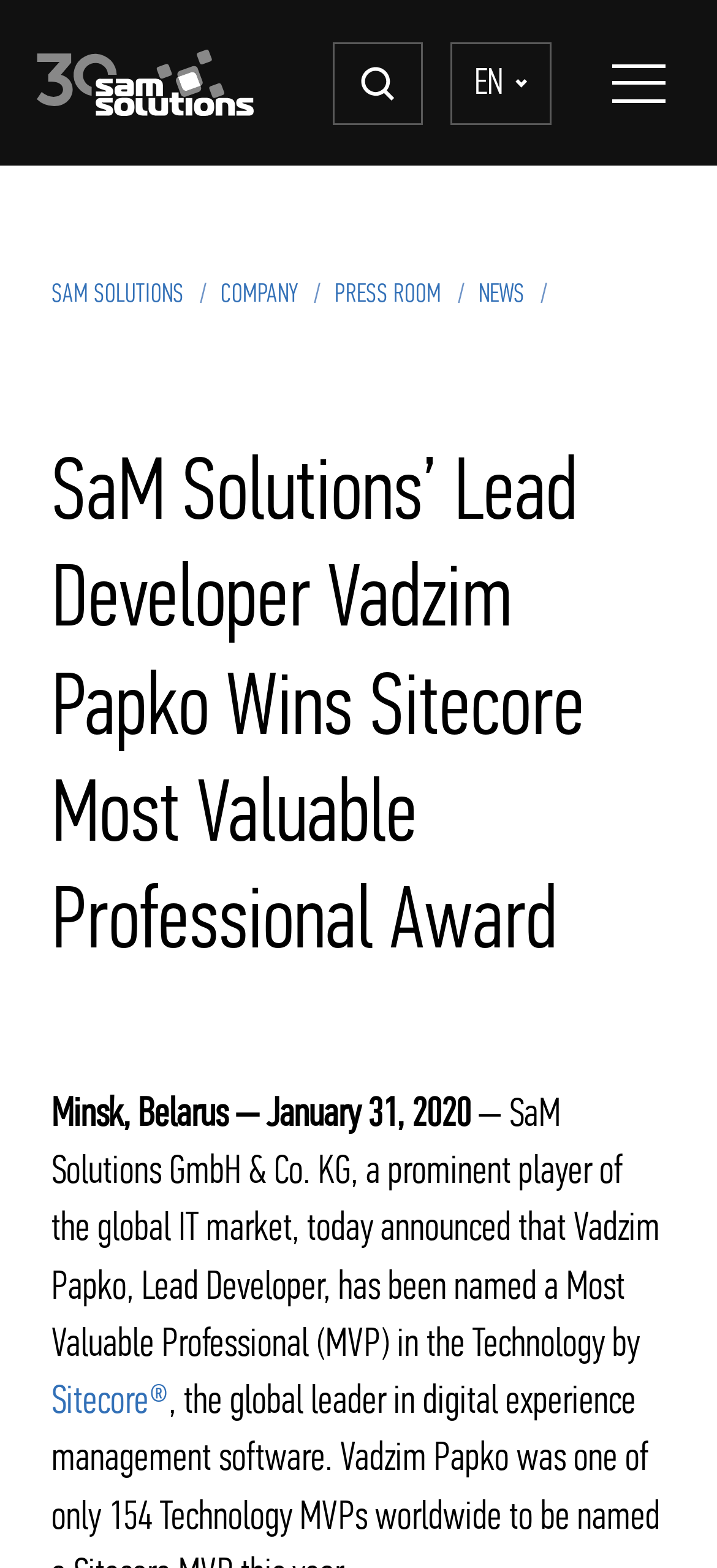Determine the main headline of the webpage and provide its text.

SaM Solutions’ Lead Developer Vadzim Papko Wins Sitecore Most Valuable Professional Award